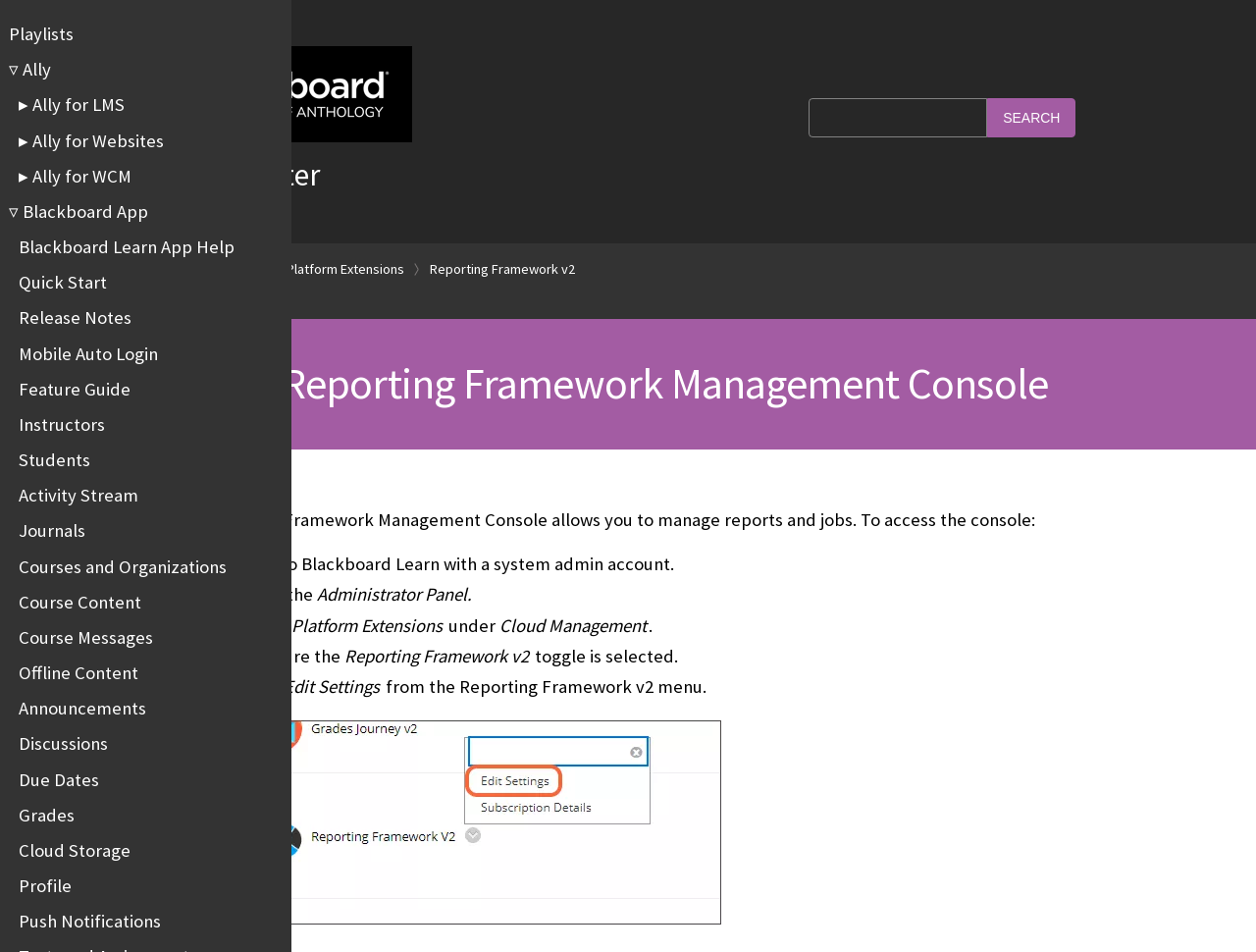Analyze the image and answer the question with as much detail as possible: 
What is the function of the 'Search' button?

The 'Search' button is located next to a textbox labeled 'Search Query.' This suggests that the button is used to execute a search based on the query entered in the textbox.